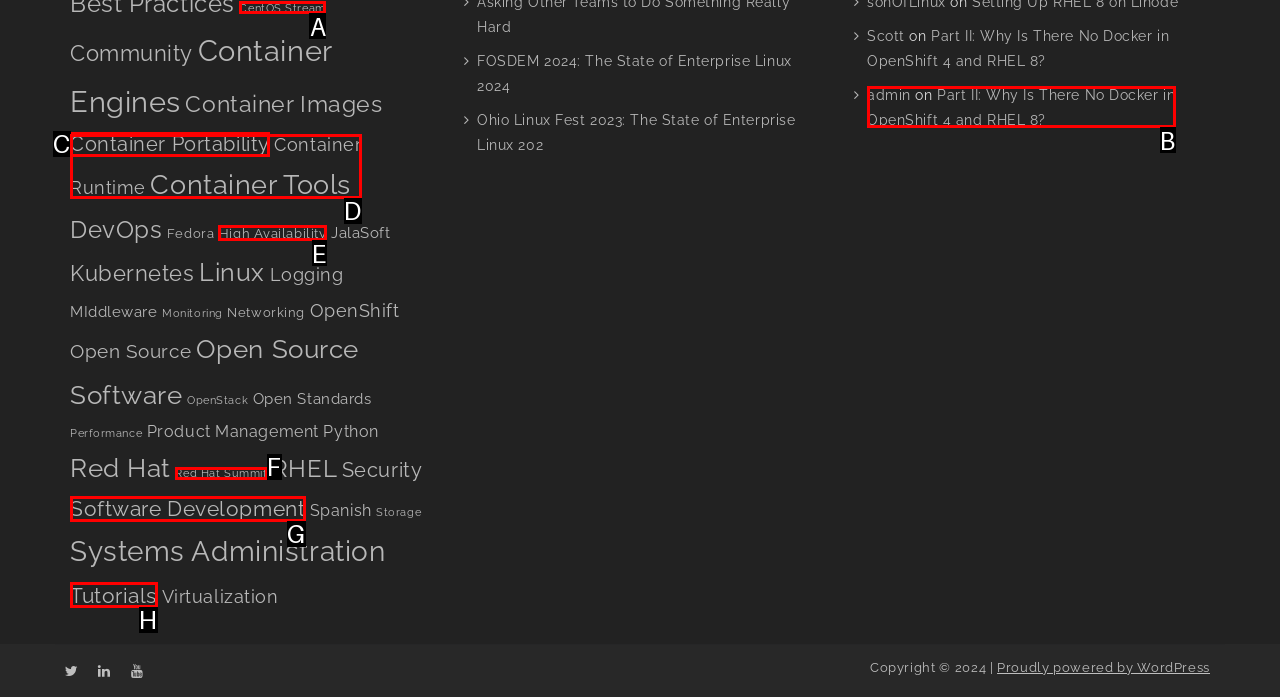Determine which option matches the description: Red Hat Summit. Answer using the letter of the option.

F